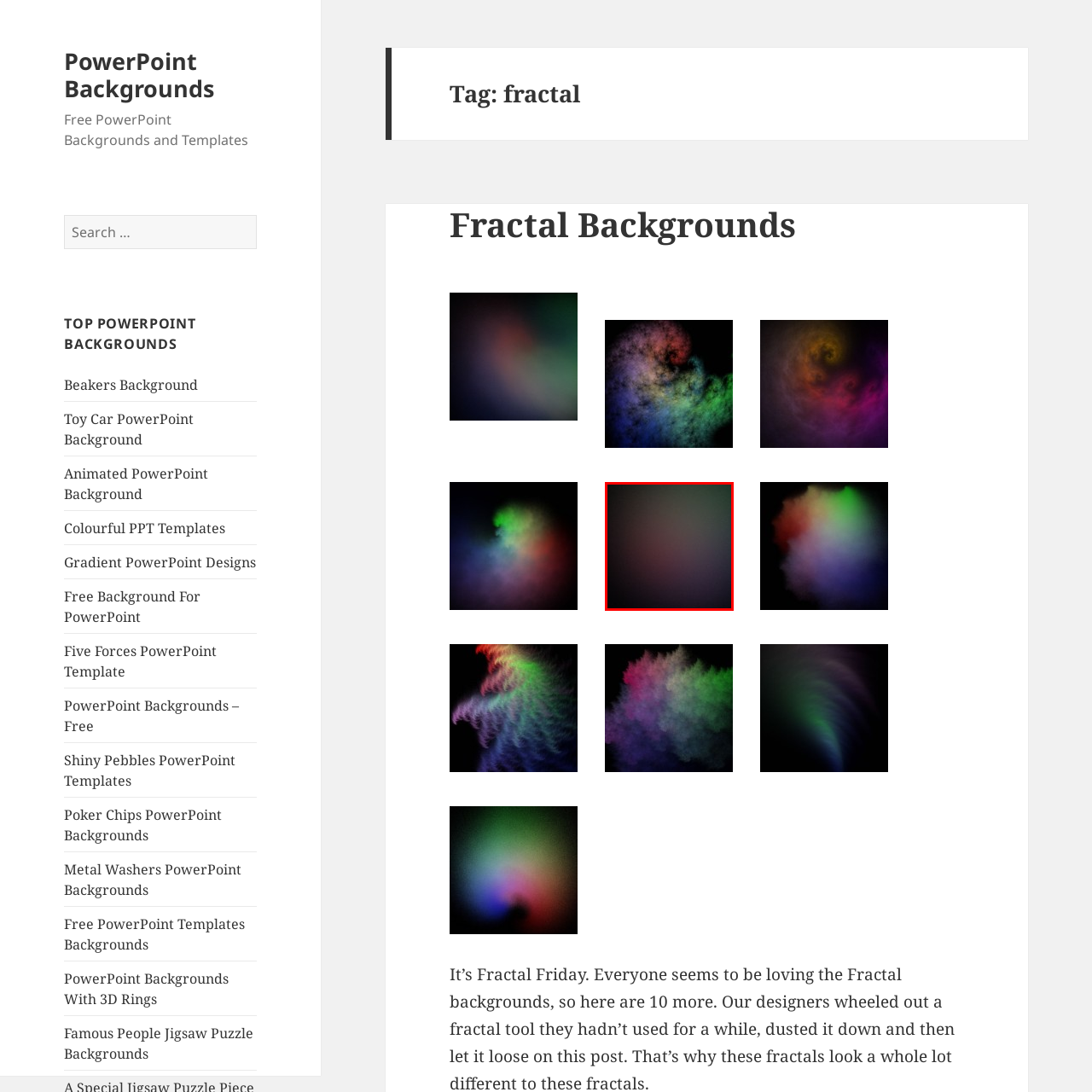What is the effect of the gradient in the design?
Review the image encased within the red bounding box and supply a detailed answer according to the visual information available.

The caption states that the ethereal gradient transitioning from dark shades to softer tones creates a sense of depth and complexity, implying that the gradient is responsible for adding depth to the design.